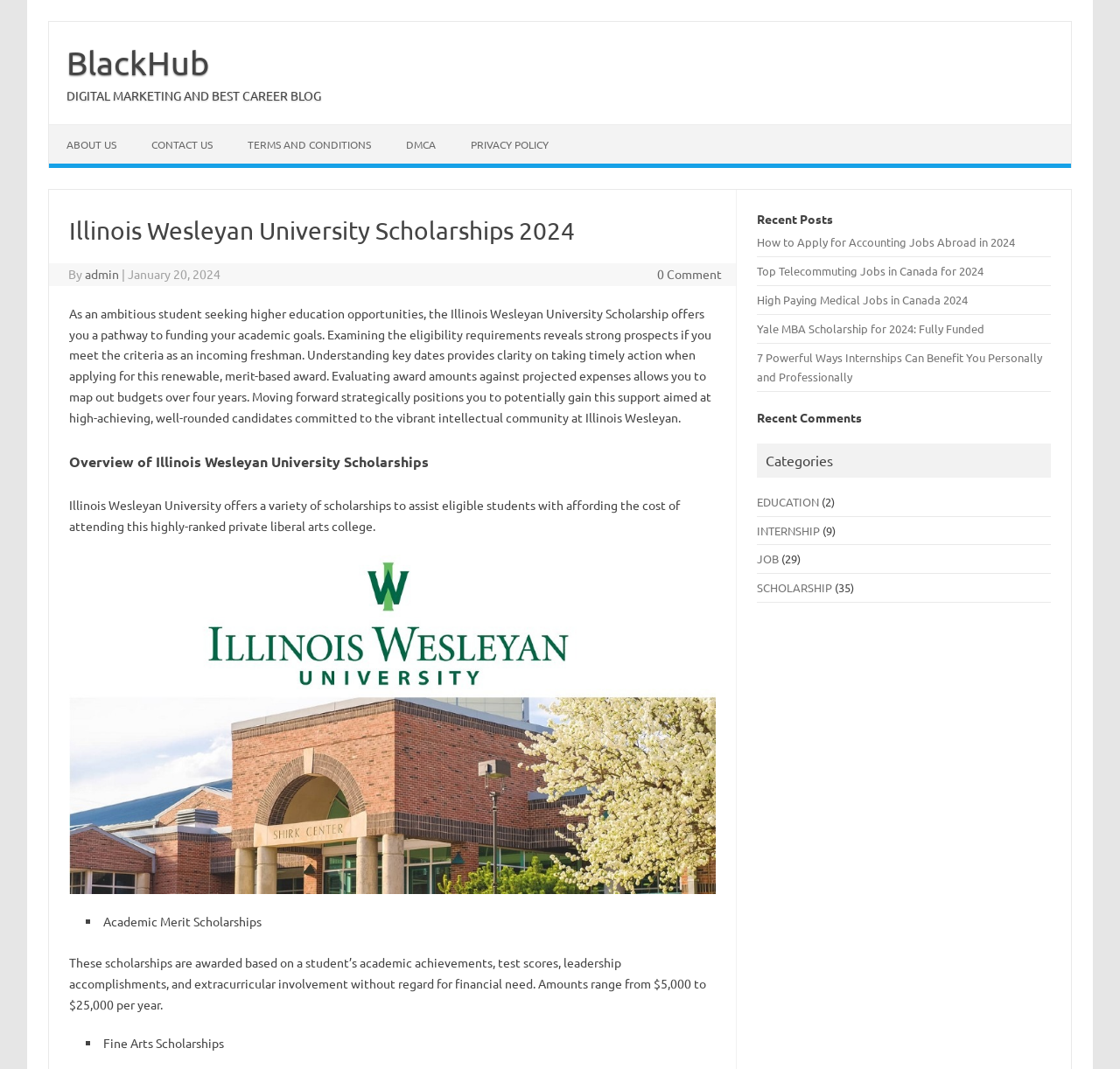How many categories are listed on the webpage?
Kindly offer a comprehensive and detailed response to the question.

The answer can be found in the section labeled 'Categories' on the right side of the webpage. There are four categories listed: EDUCATION, INTERNSHIP, JOB, and SCHOLARSHIP. Each category has a number of posts associated with it, but the question only asks for the number of categories.